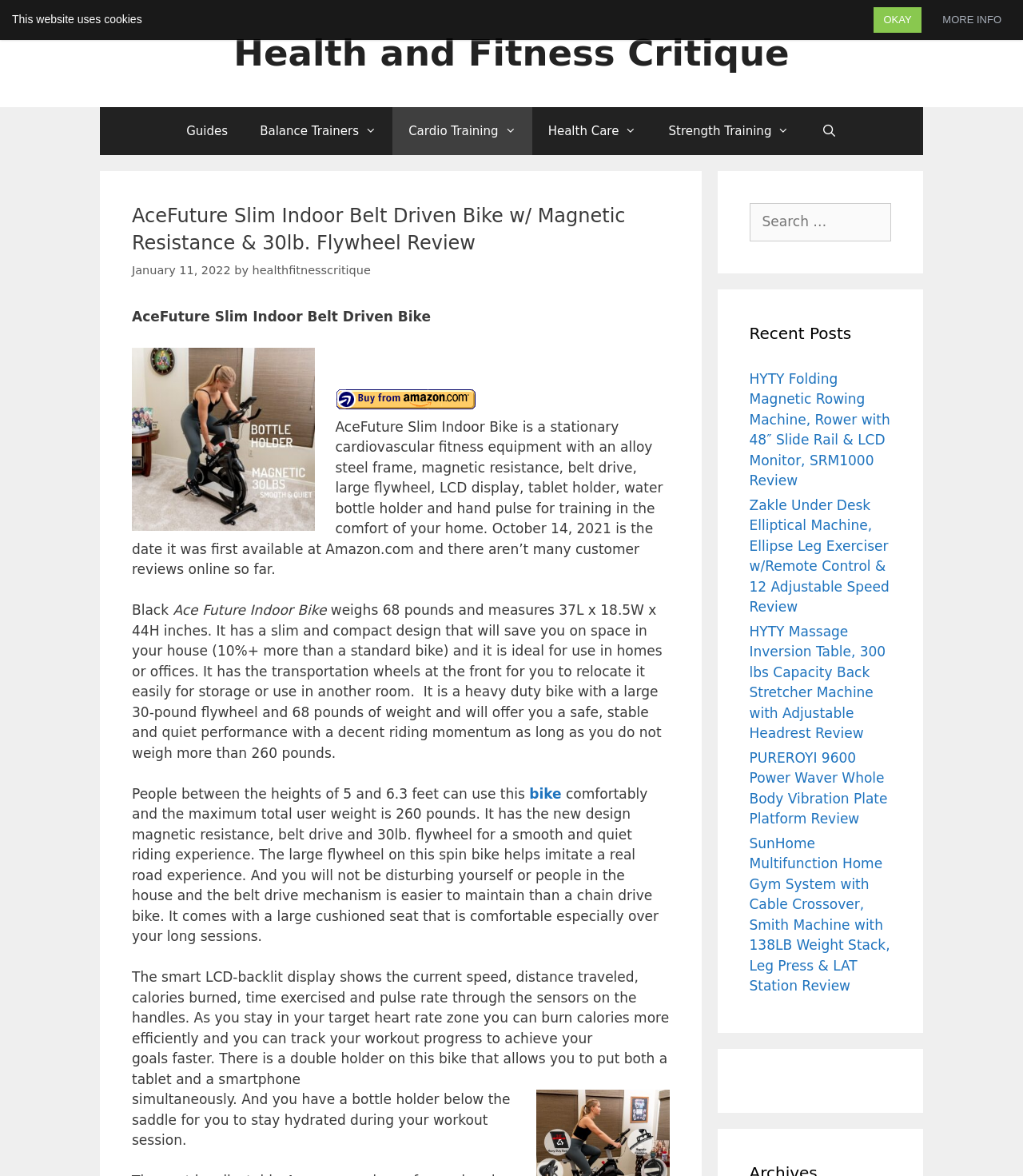What is the maximum user weight for this bike?
From the details in the image, answer the question comprehensively.

I determined the answer by reading the static text 'People between the heights of 5 and 6.3 feet can use this comfortably and the maximum total user weight is 260 pounds...' which provides the maximum user weight for the bike.